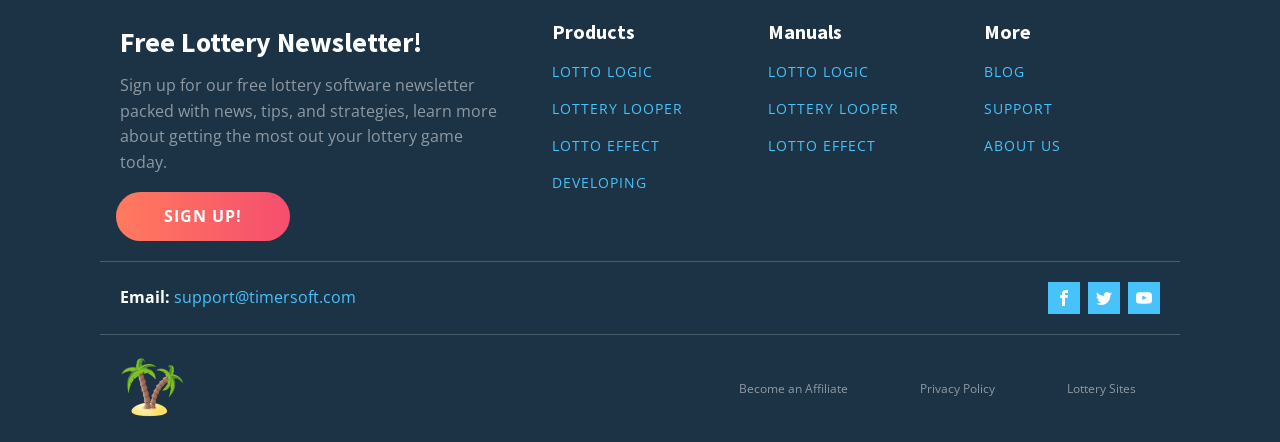Please locate the bounding box coordinates of the element that should be clicked to complete the given instruction: "Explore the Best Lottery Software".

[0.094, 0.803, 0.144, 0.948]